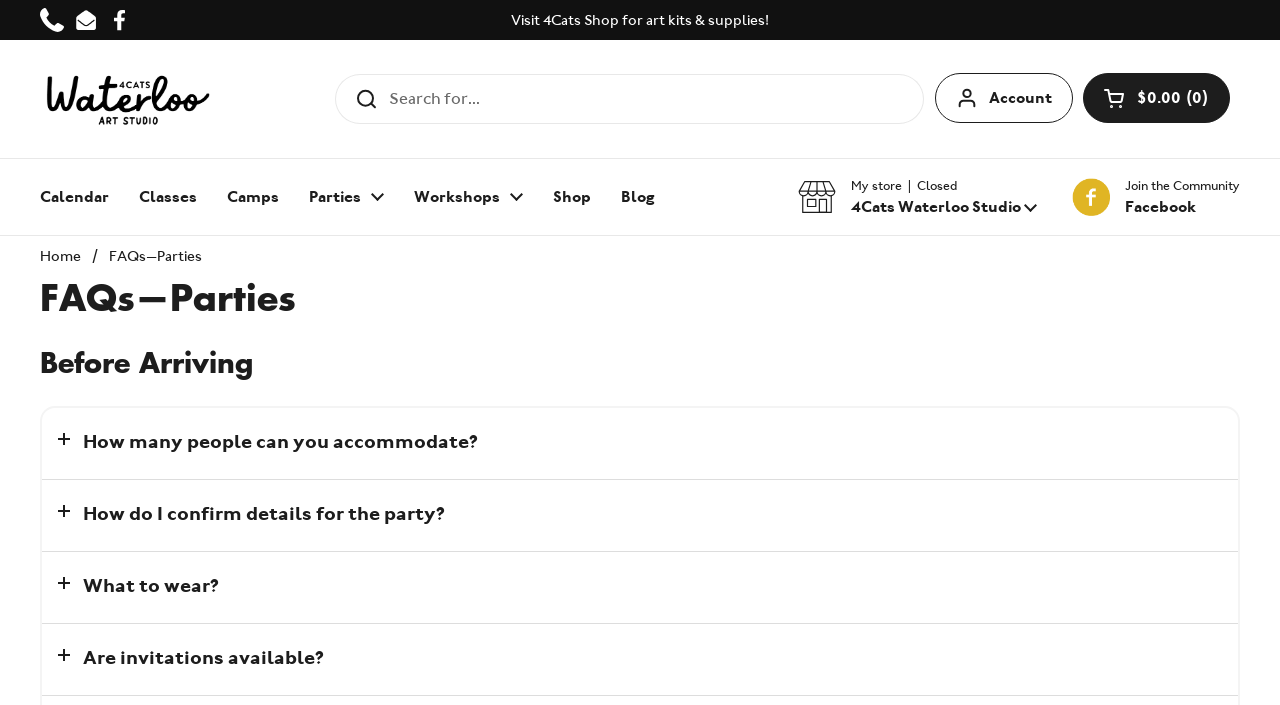Please specify the bounding box coordinates of the clickable region to carry out the following instruction: "Read the blog". The coordinates should be four float numbers between 0 and 1, in the format [left, top, right, bottom].

[0.473, 0.247, 0.523, 0.312]